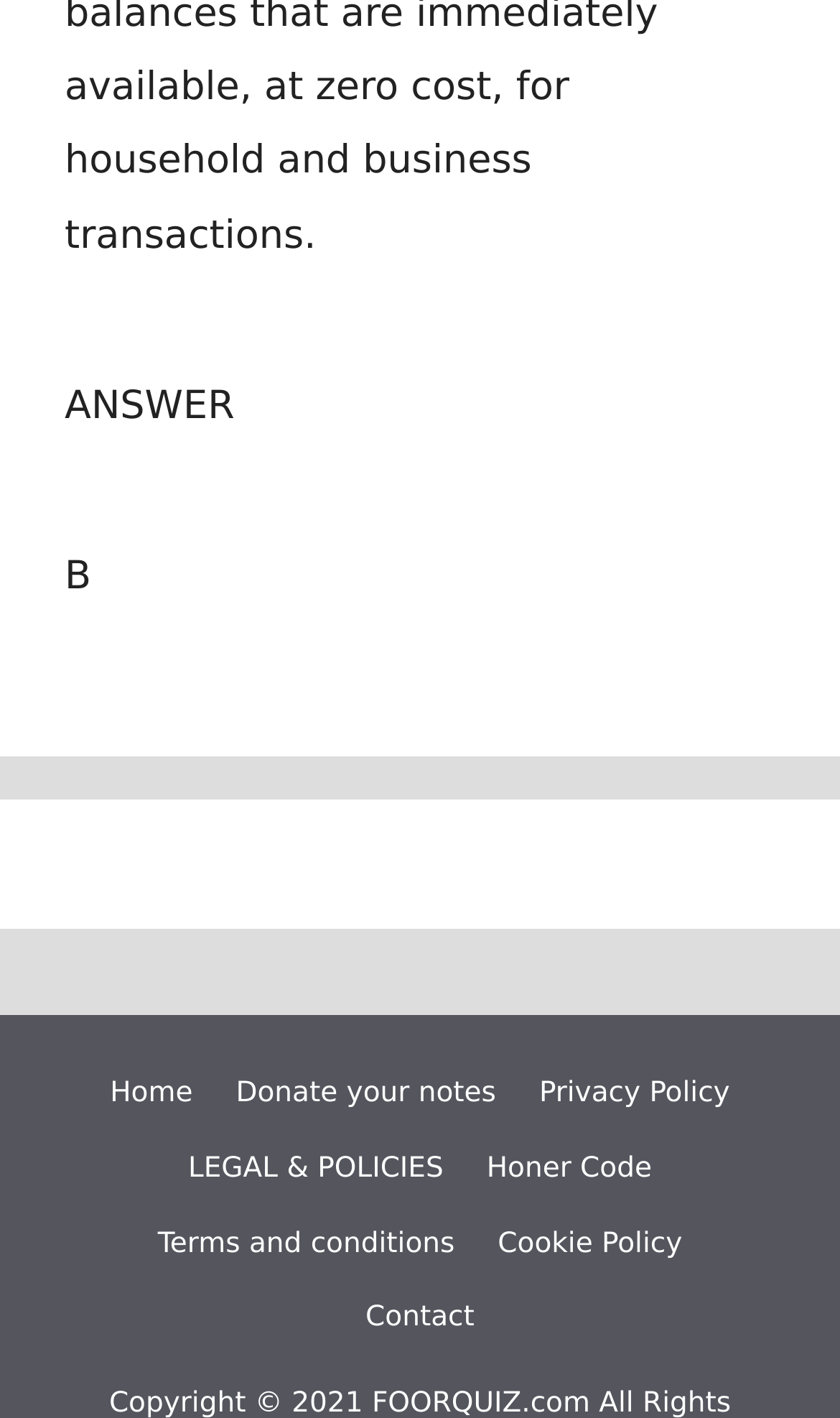Highlight the bounding box coordinates of the element that should be clicked to carry out the following instruction: "donate your notes". The coordinates must be given as four float numbers ranging from 0 to 1, i.e., [left, top, right, bottom].

[0.281, 0.76, 0.591, 0.783]